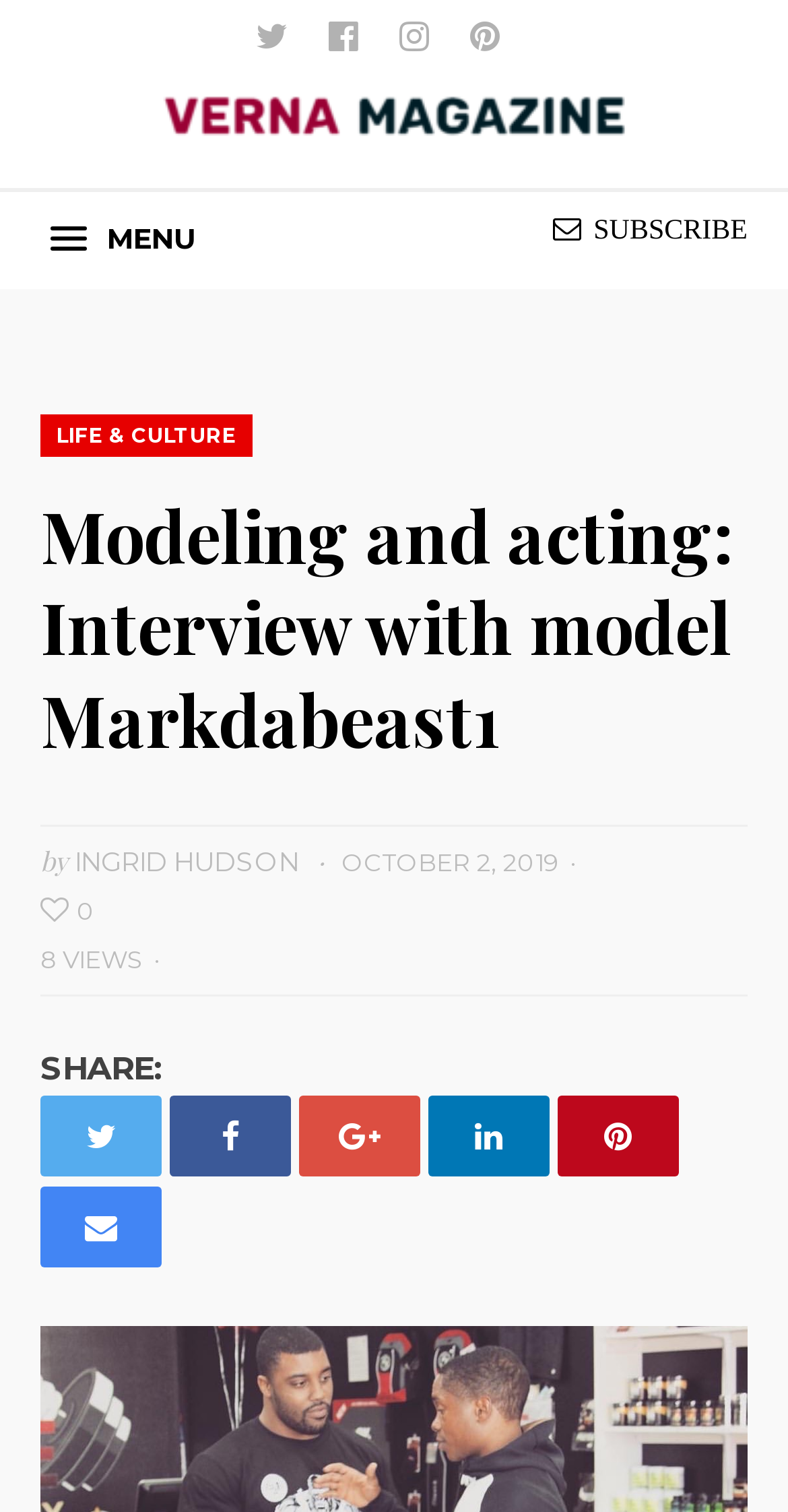Highlight the bounding box coordinates of the region I should click on to meet the following instruction: "Open Twitter profile".

[0.324, 0.011, 0.365, 0.043]